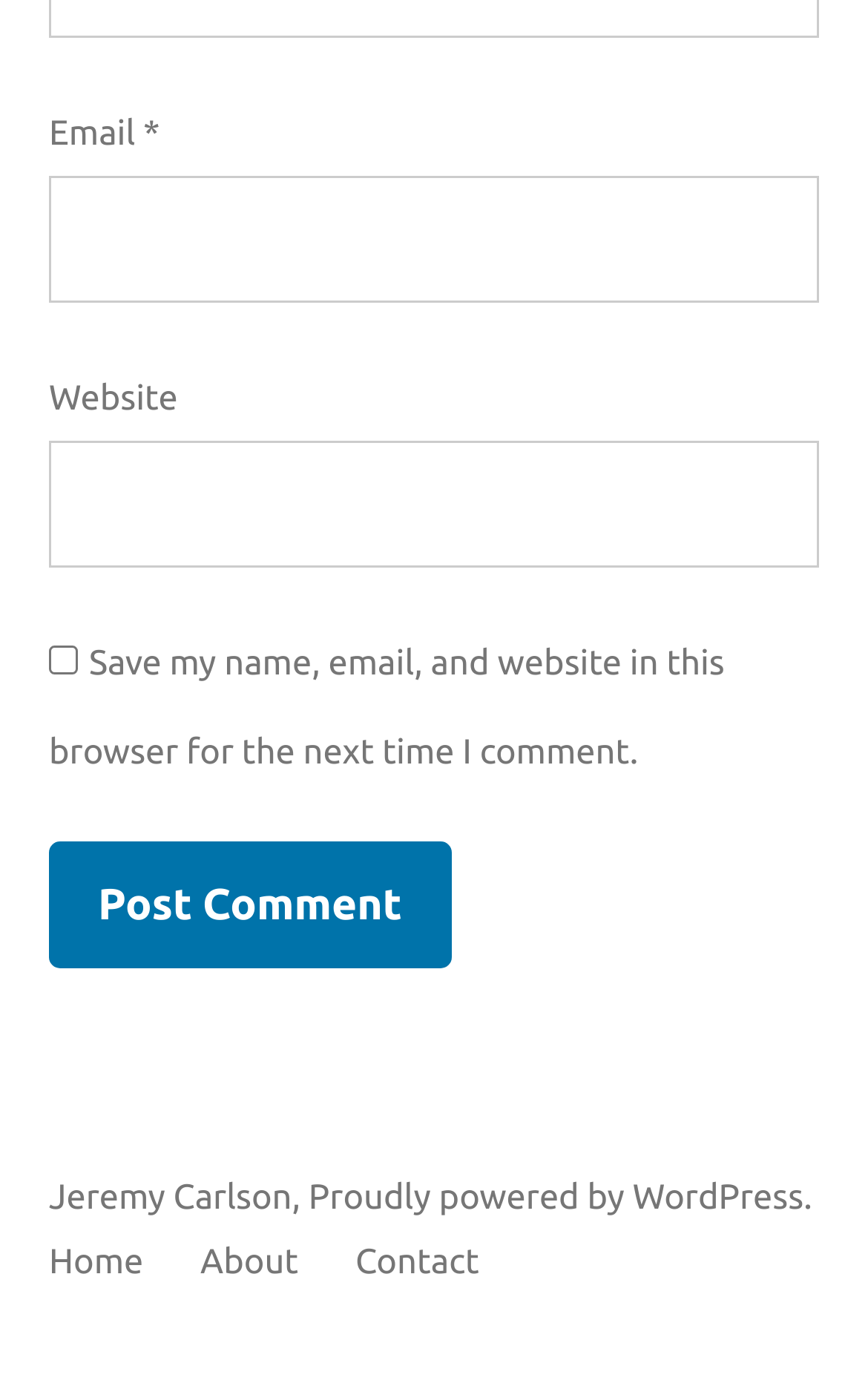Give a one-word or phrase response to the following question: Who is the author mentioned in the webpage?

Jeremy Carlson